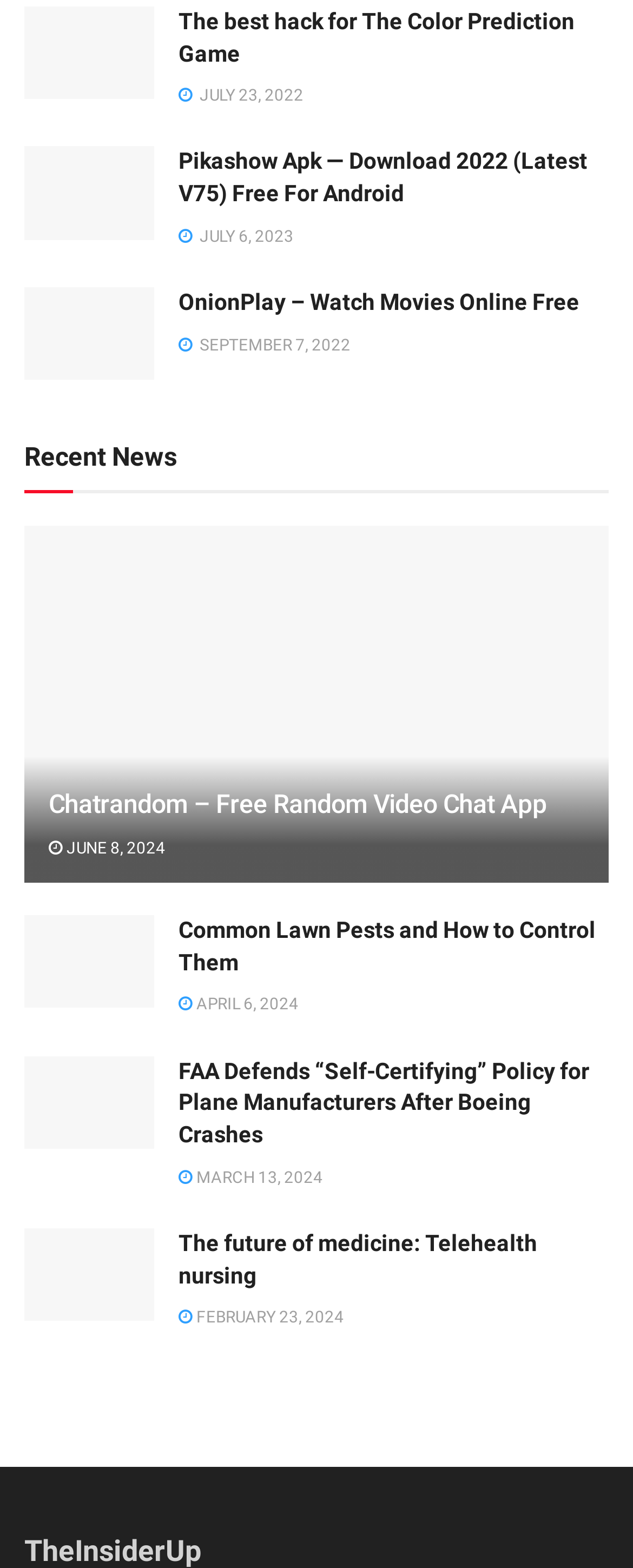Analyze the image and deliver a detailed answer to the question: What is the topic of the third article?

I determined the topic of the third article by looking at the heading element with the text 'Common Lawn Pests and How to Control Them' and the corresponding link and image elements.